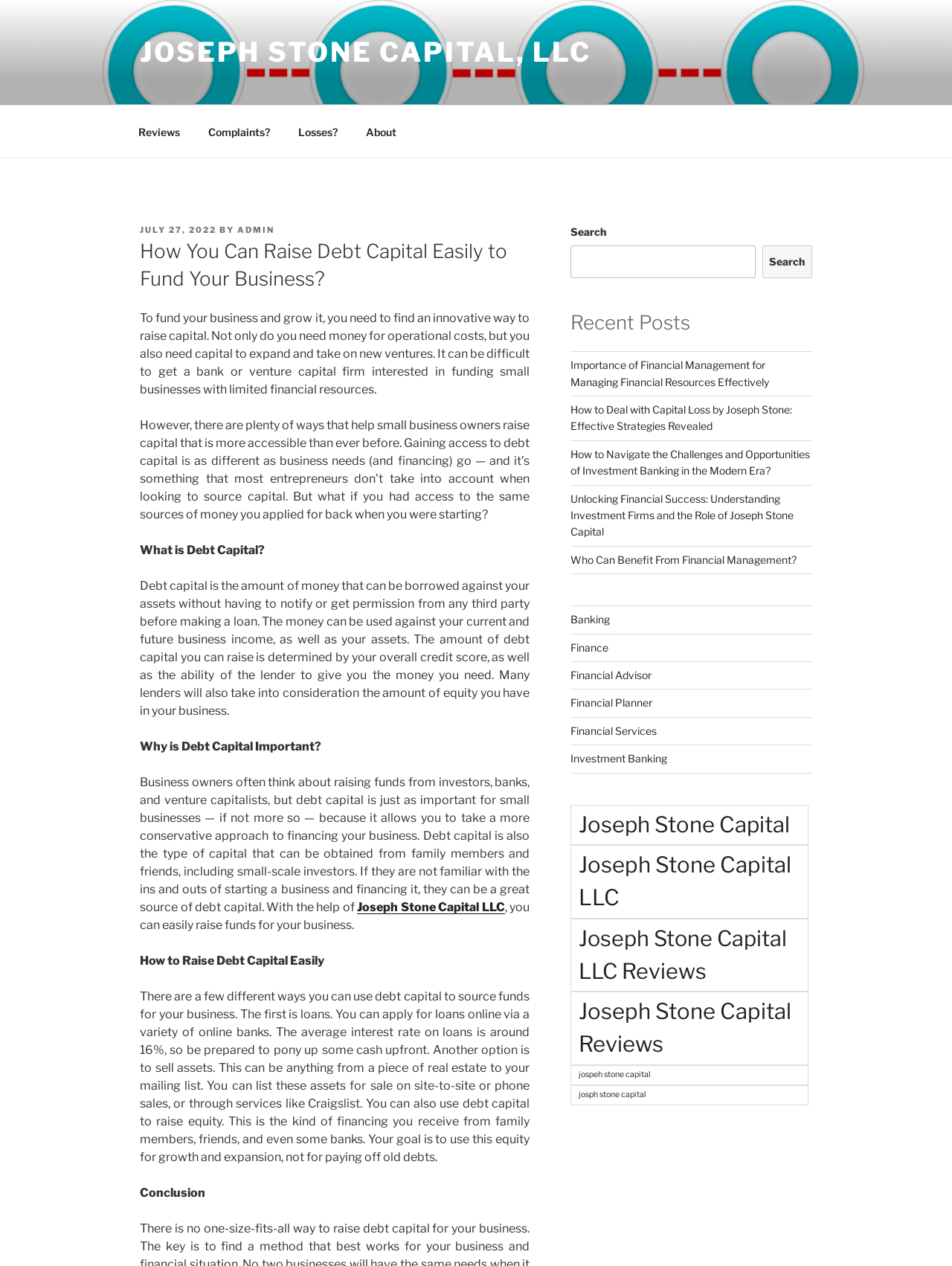Identify the bounding box coordinates of the section to be clicked to complete the task described by the following instruction: "Search for a topic". The coordinates should be four float numbers between 0 and 1, formatted as [left, top, right, bottom].

[0.599, 0.194, 0.794, 0.22]